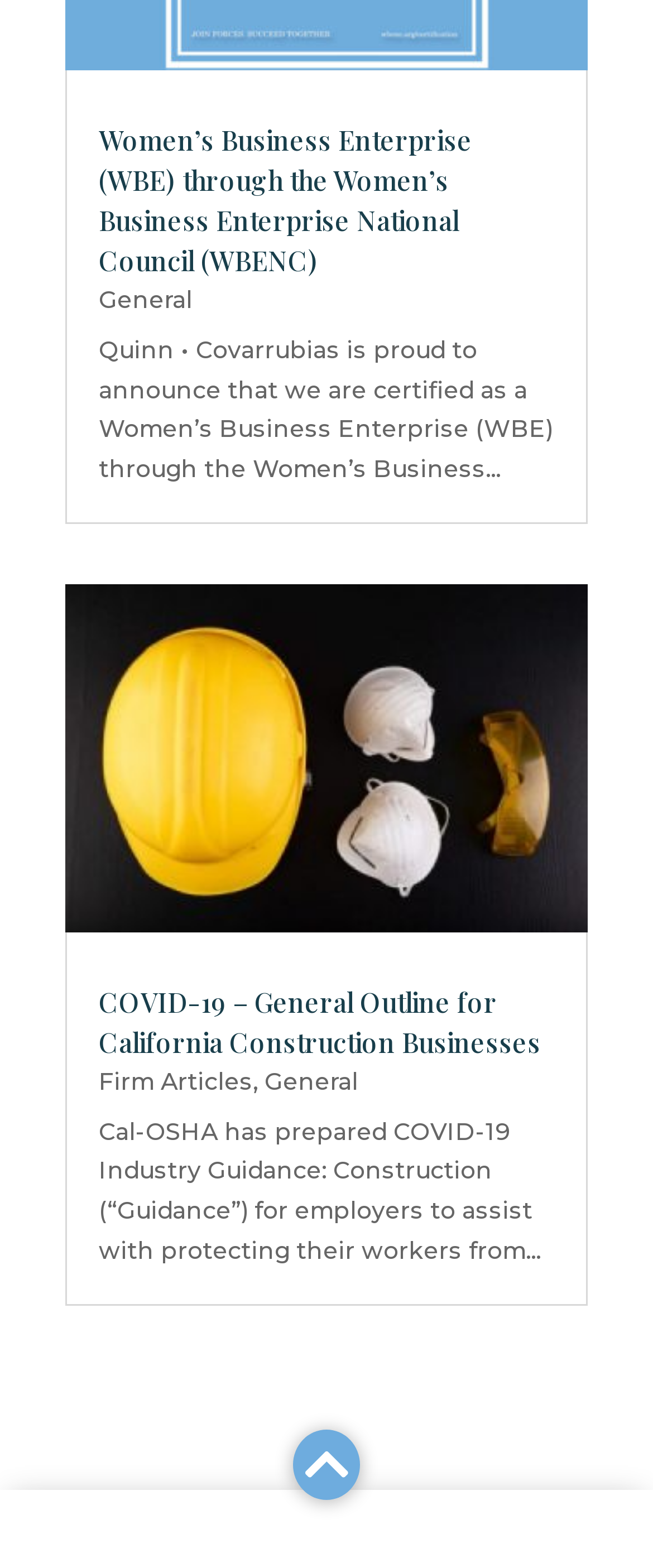Answer the question with a single word or phrase: 
What is the symbol at the bottom of the page?

uf077